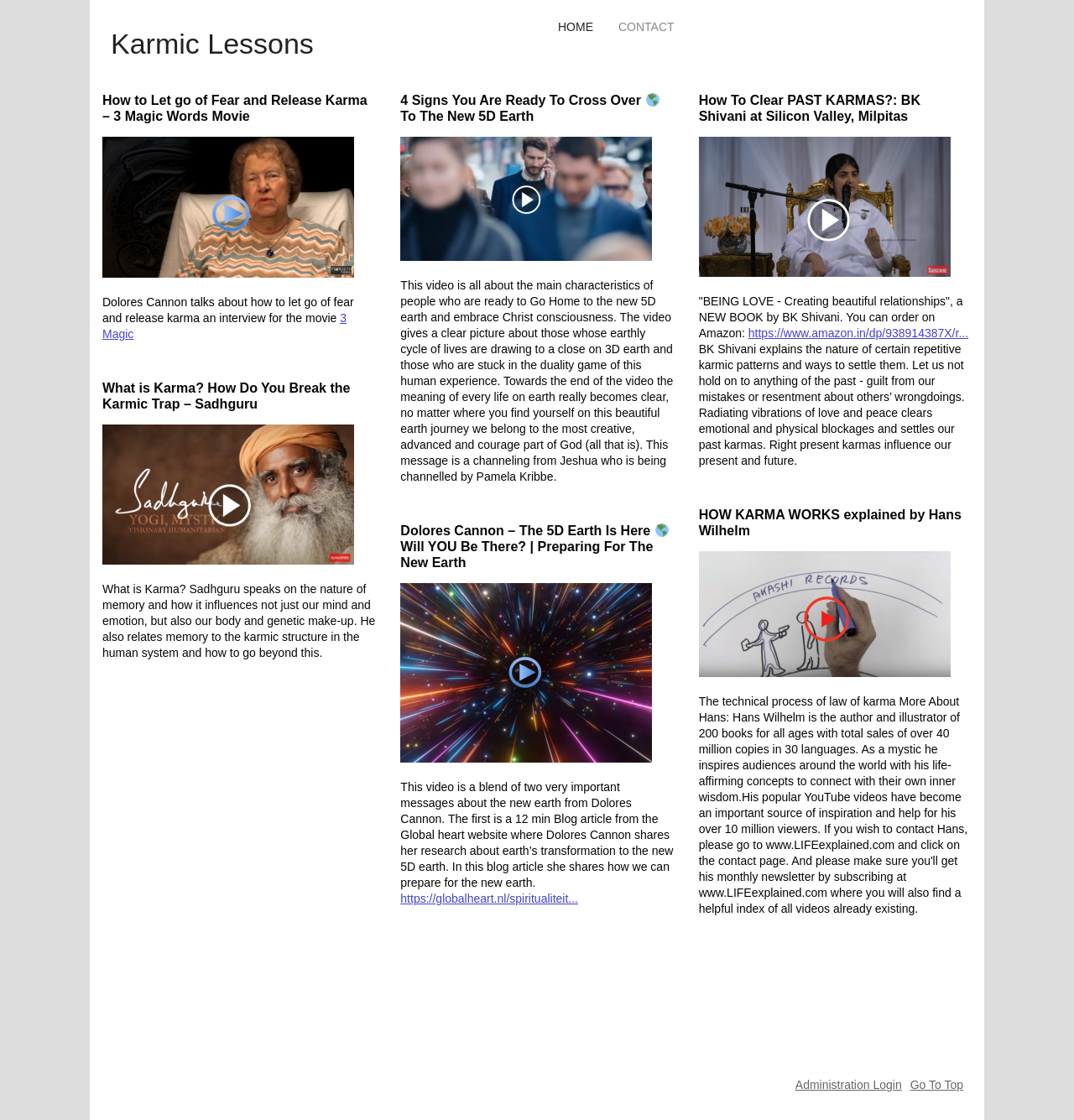What is the main topic of this webpage?
Please utilize the information in the image to give a detailed response to the question.

Based on the webpage's structure and content, it appears to be a collection of articles and videos related to karmic lessons, spiritual growth, and self-improvement. The headings and text descriptions suggest that the webpage is focused on providing information and resources on how to overcome fear, release karma, and achieve spiritual enlightenment.